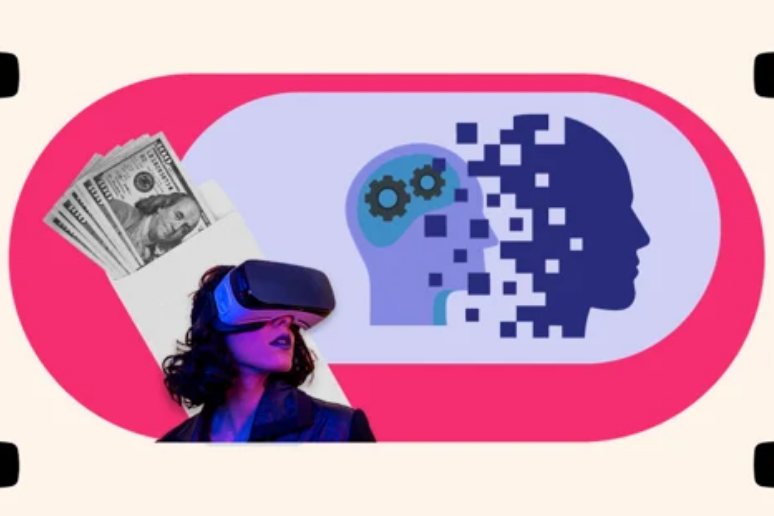Describe all the important aspects and features visible in the image.

The image visually captures the intersection of technology and finance, featuring a woman wearing a virtual reality headset, symbolizing immersive digital experiences. Next to her, bundles of cash suggest the financial implications and opportunities within tech-driven environments. In the background, a stylized head silhouette with gears and a pixelated transition illustrates the concept of artificial intelligence and its evolving role in modern communities, particularly on platforms like YouTube. This artwork reflects the evolving engagement between users and AI avatars, emphasizing how such technologies can enhance interactions and experiences in the online space.